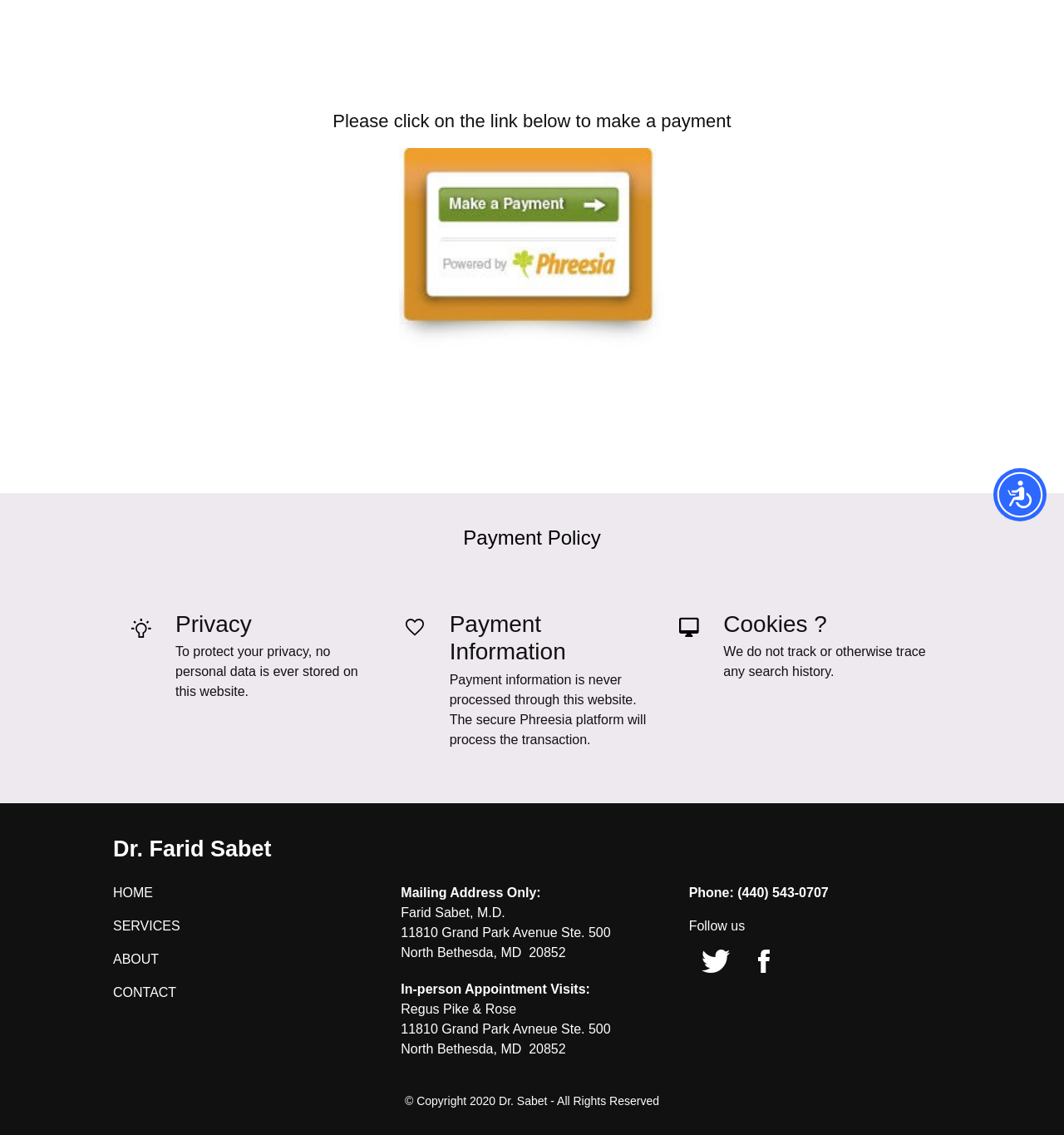Please provide the bounding box coordinates for the UI element as described: "Phone: (440) 543-0707". The coordinates must be four floats between 0 and 1, represented as [left, top, right, bottom].

[0.647, 0.78, 0.779, 0.793]